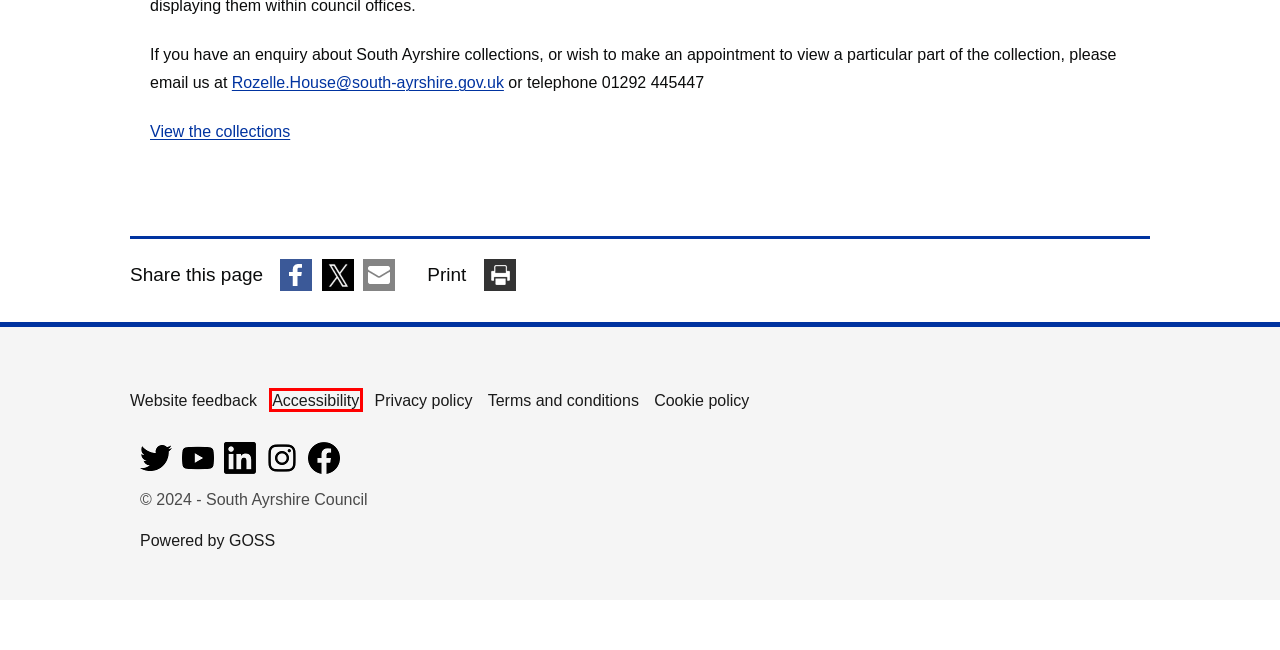You’re provided with a screenshot of a webpage that has a red bounding box around an element. Choose the best matching webpage description for the new page after clicking the element in the red box. The options are:
A. Contact us - South Ayrshire Council
B. Login or register - My South Ayrshire
C. Digital Platform, transformation and website specialists - GOSS
D. Accessibility - South Ayrshire Council
E. Cookie policy - South Ayrshire Council
F. Terms and conditions - South Ayrshire Council
G. Privacy policy - South Ayrshire Council
H. Website feedback - South Ayrshire Council

D